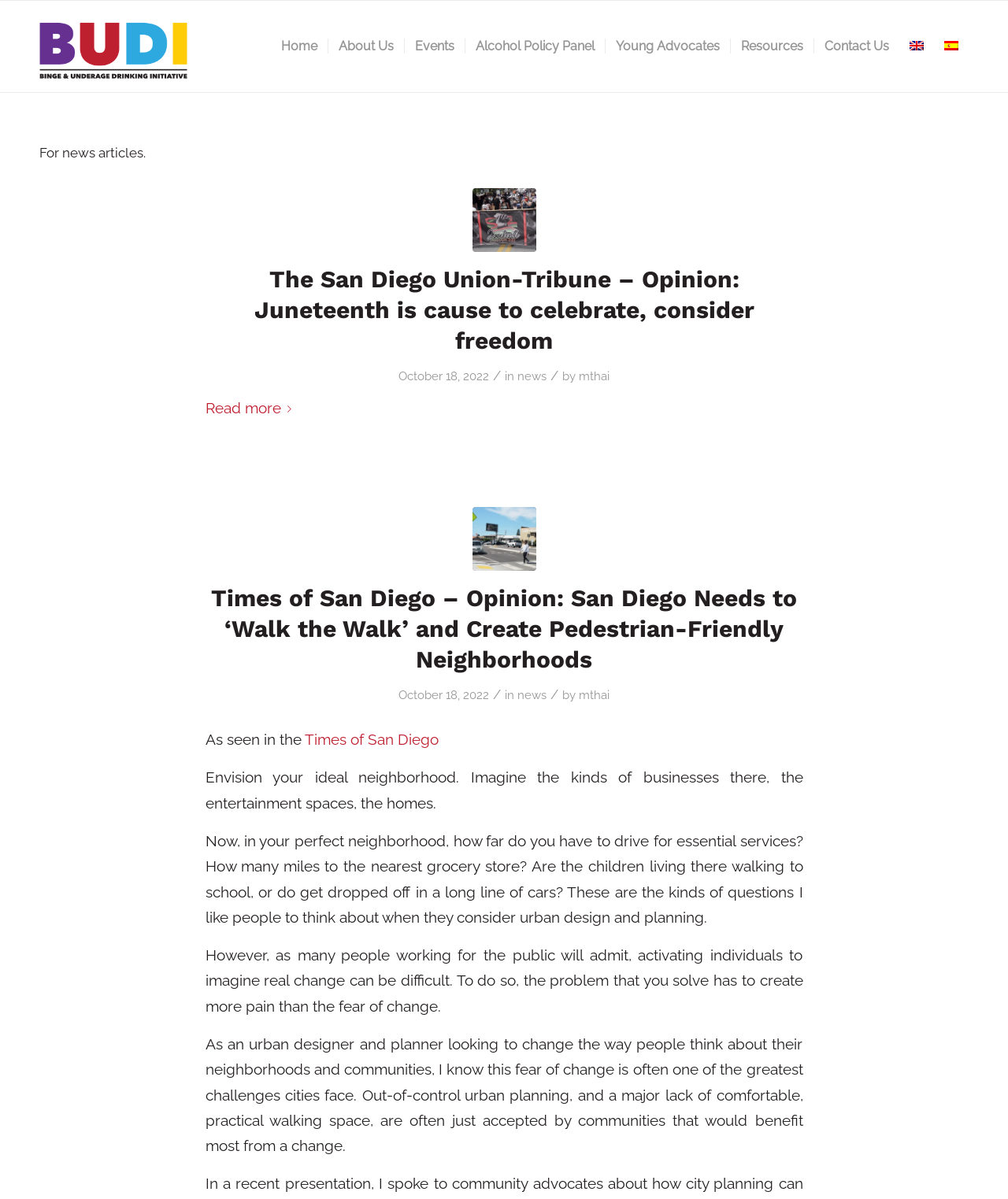Kindly determine the bounding box coordinates of the area that needs to be clicked to fulfill this instruction: "Explore the news article 'Times of San Diego – Opinion: San Diego Needs to ‘Walk the Walk’ and Create Pedestrian-Friendly Neighborhoods'".

[0.209, 0.487, 0.791, 0.561]